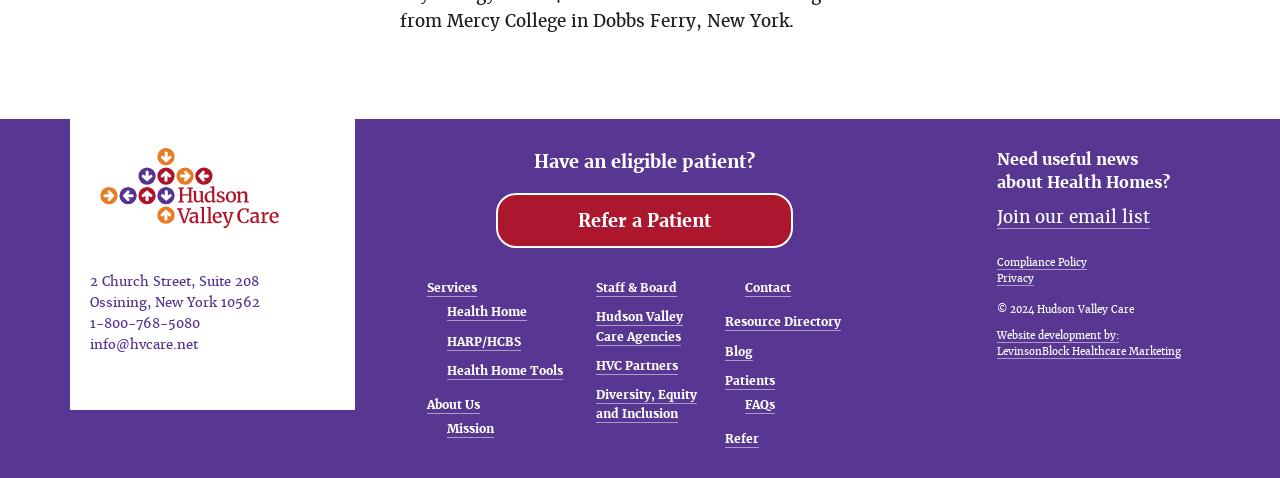Please find the bounding box coordinates for the clickable element needed to perform this instruction: "Visit 'About Us'".

[0.334, 0.83, 0.375, 0.866]